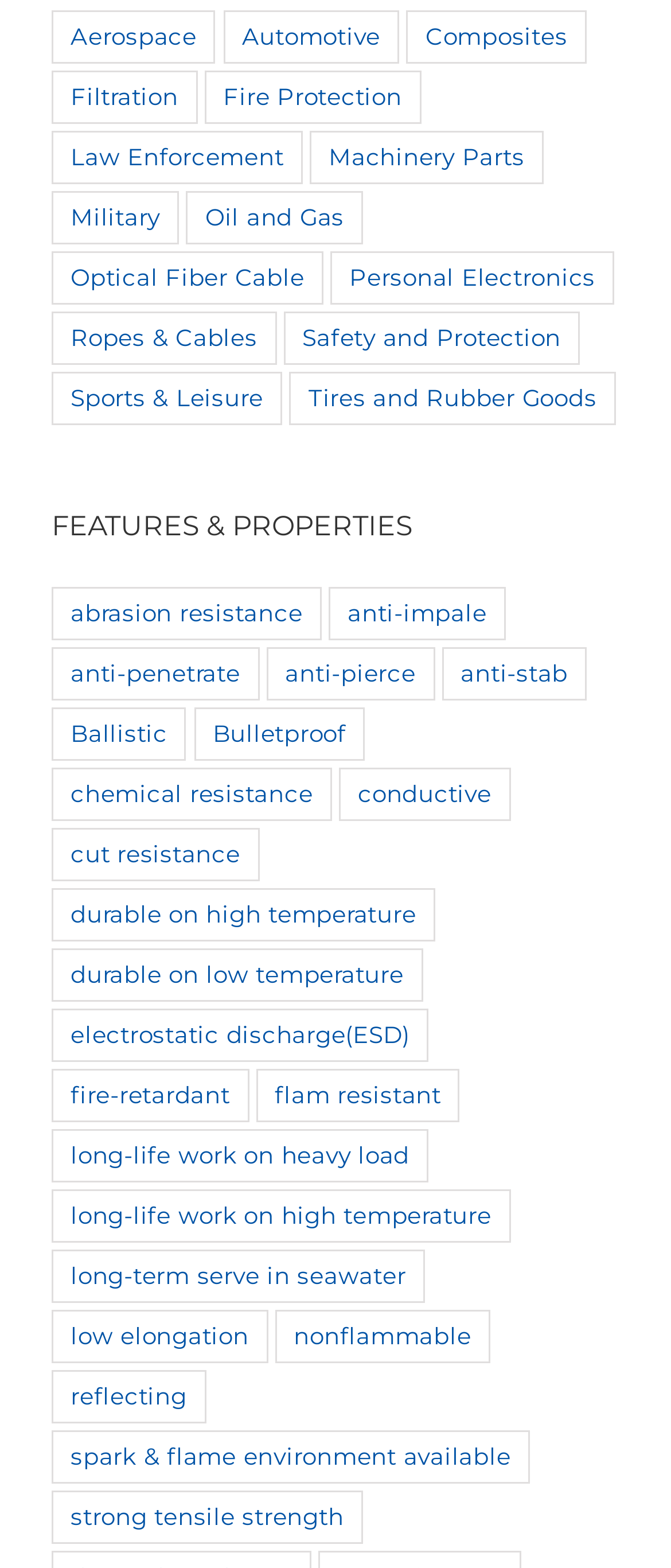Provide the bounding box coordinates for the area that should be clicked to complete the instruction: "Click on Aerospace".

[0.077, 0.006, 0.321, 0.04]